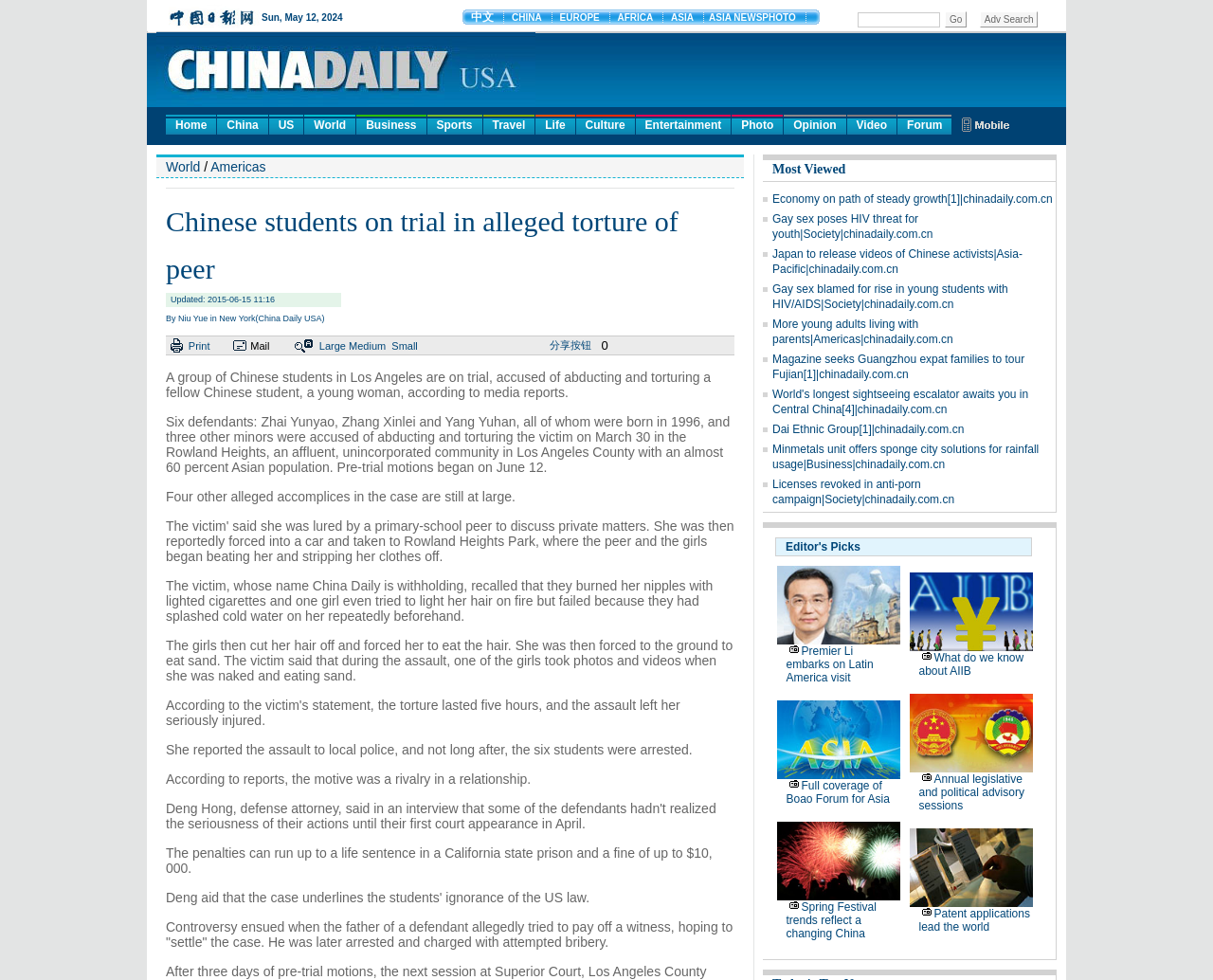What is the alleged motive behind the assault?
Examine the image closely and answer the question with as much detail as possible.

I determined the answer by reading the article content, which states 'According to reports, the motive was a rivalry in a relationship.'.